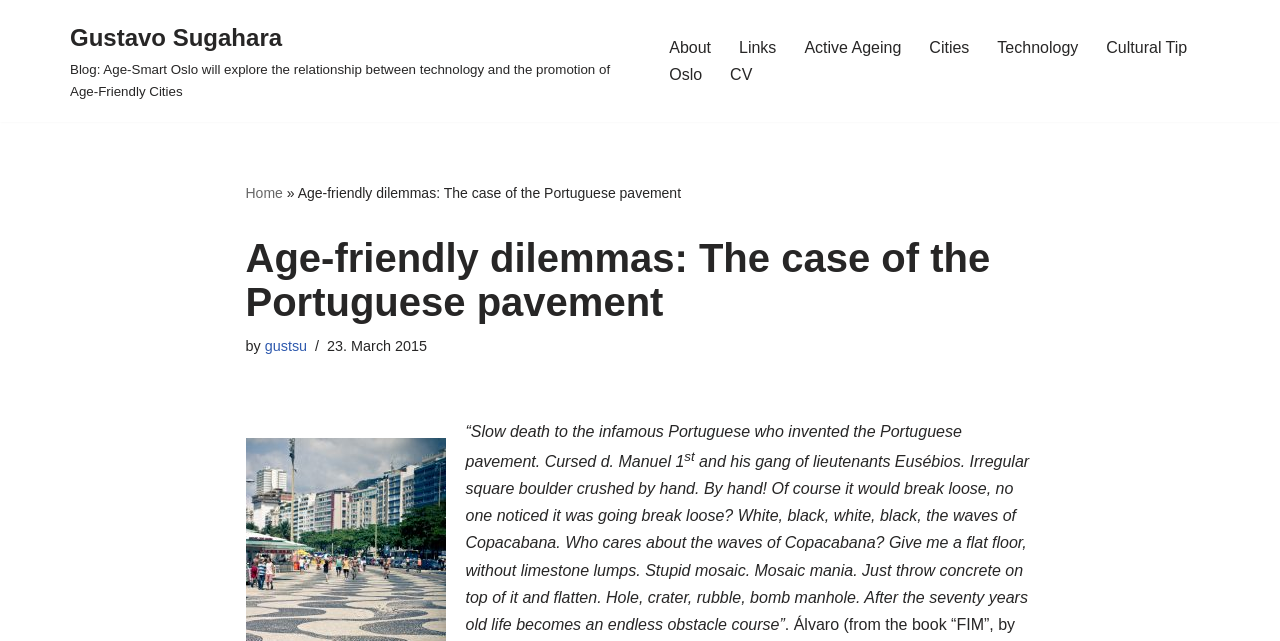Provide the bounding box coordinates of the area you need to click to execute the following instruction: "Read the blog post by gustsu".

[0.207, 0.527, 0.24, 0.552]